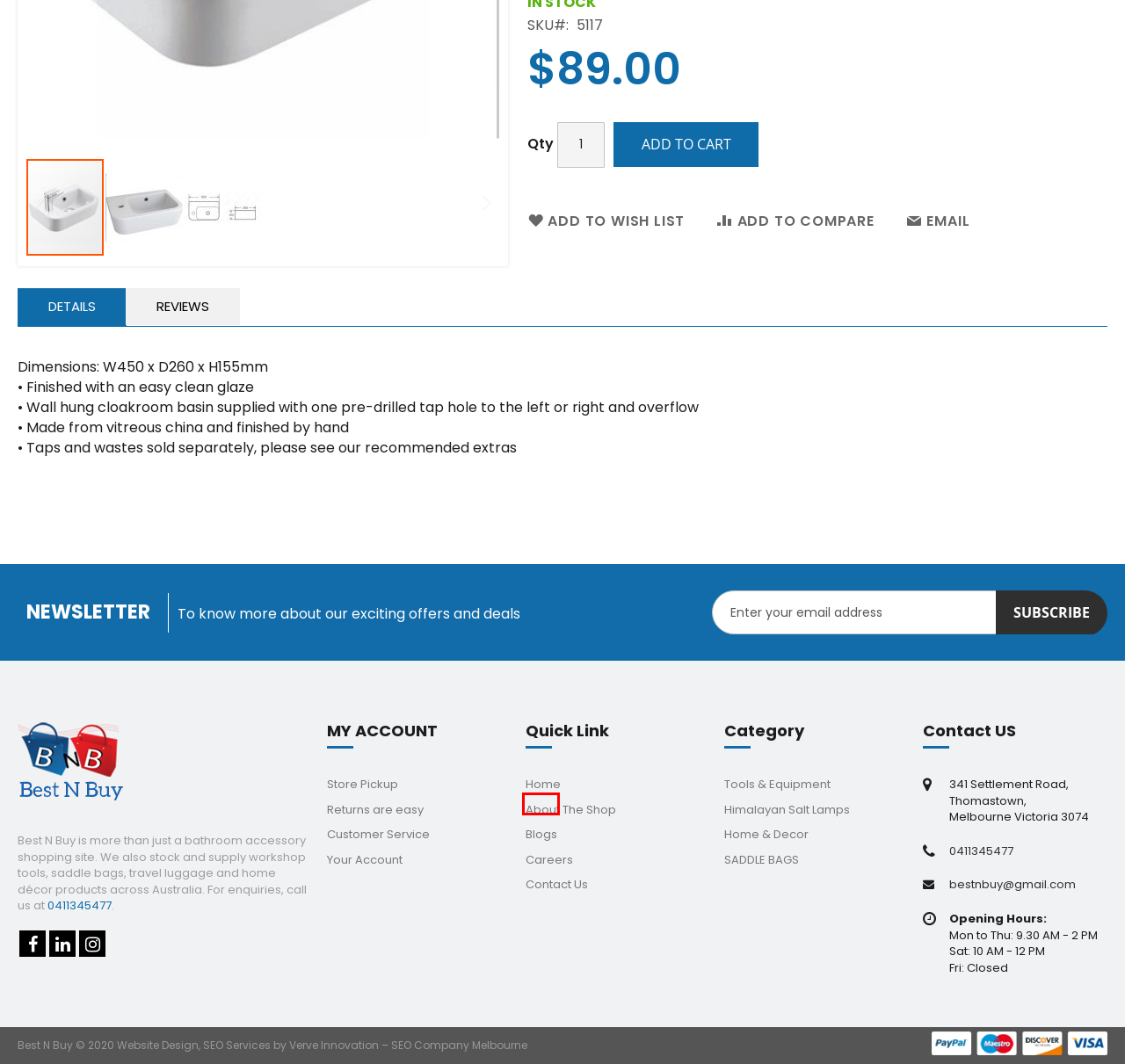Observe the screenshot of a webpage with a red bounding box highlighting an element. Choose the webpage description that accurately reflects the new page after the element within the bounding box is clicked. Here are the candidates:
A. Careers
B. blog
C. Customer Service
D. Returns are easy
E. Store Pickup
F. SEO Services, SEO Company Melbourne | SEO Agency Melbourne
G. Web Design Melbourne, Website Development Company Melbourne
H. About Us

B